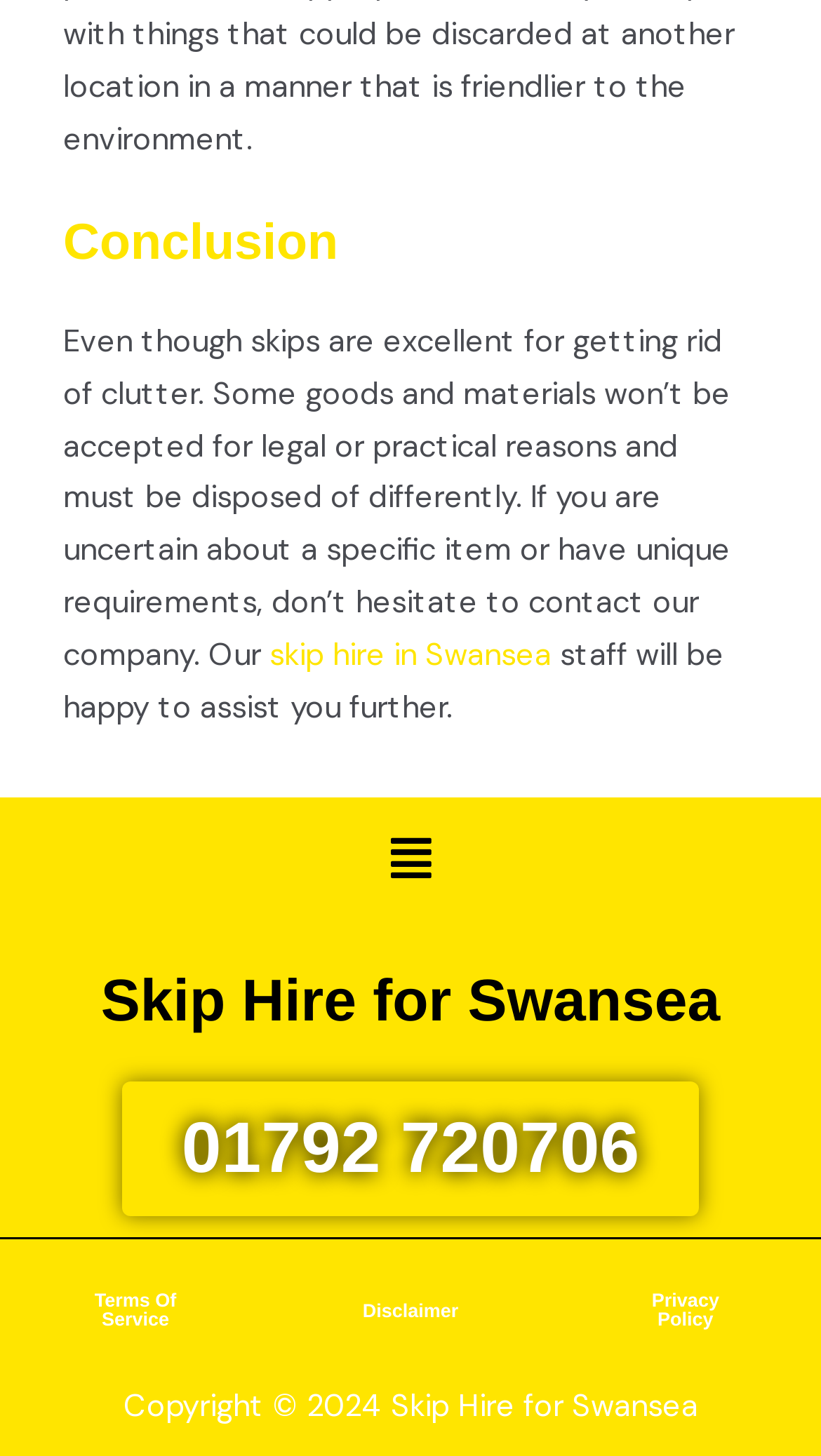What is the copyright year of the website?
Look at the image and respond with a single word or a short phrase.

2024